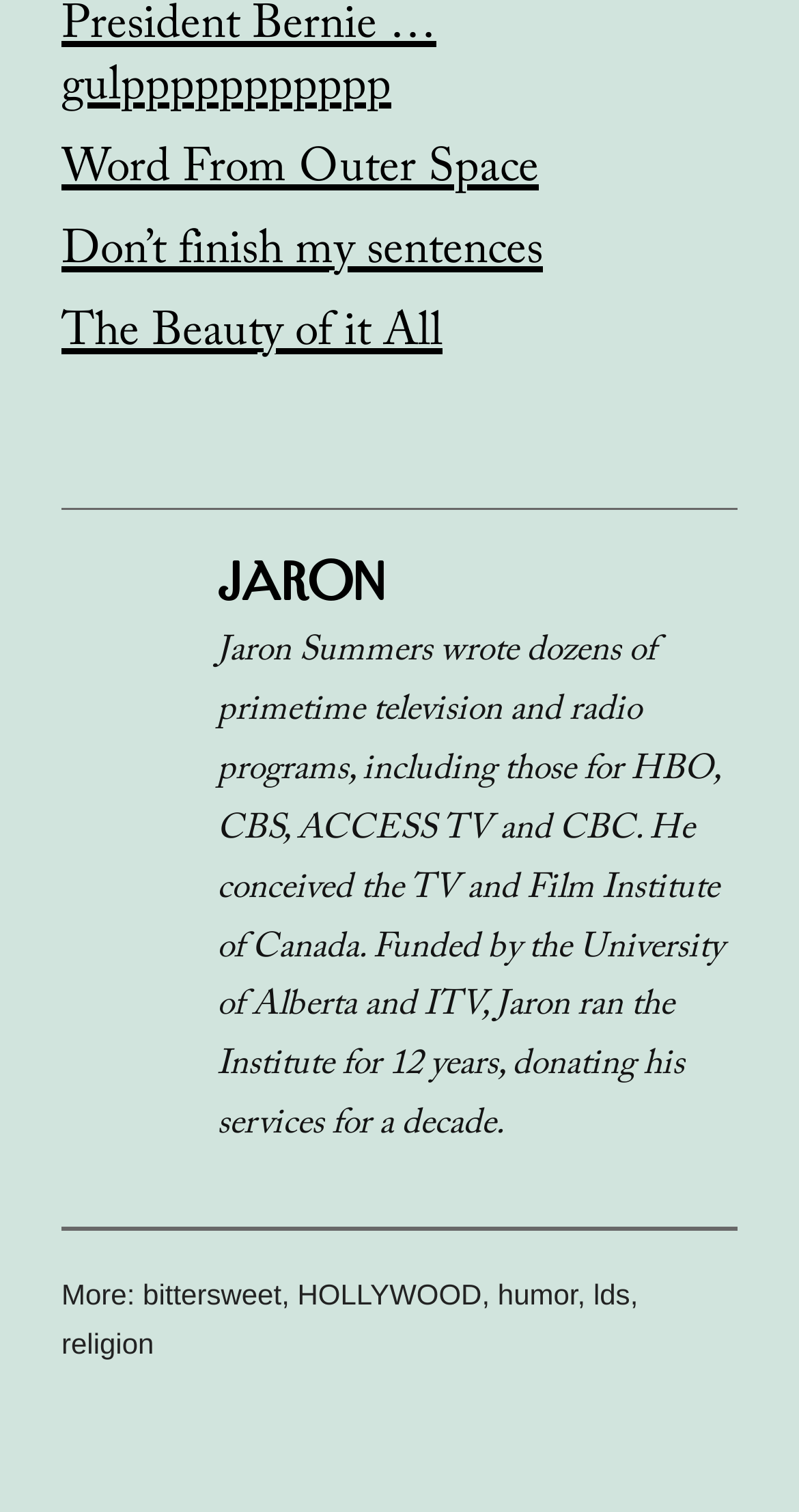Please determine the bounding box coordinates of the section I need to click to accomplish this instruction: "Search for something".

None